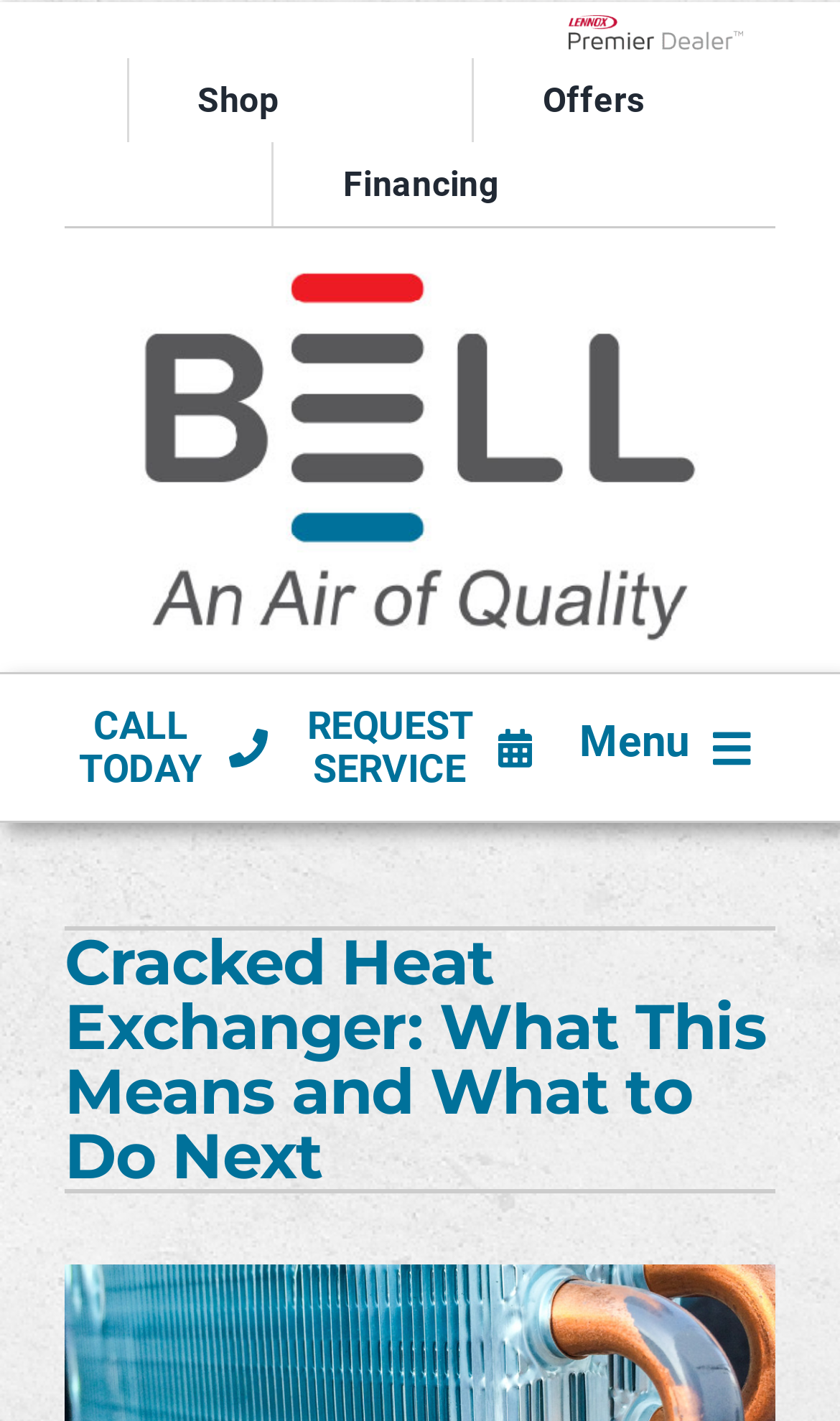Please reply with a single word or brief phrase to the question: 
How many links are there in the 'Main navigation' menu?

3